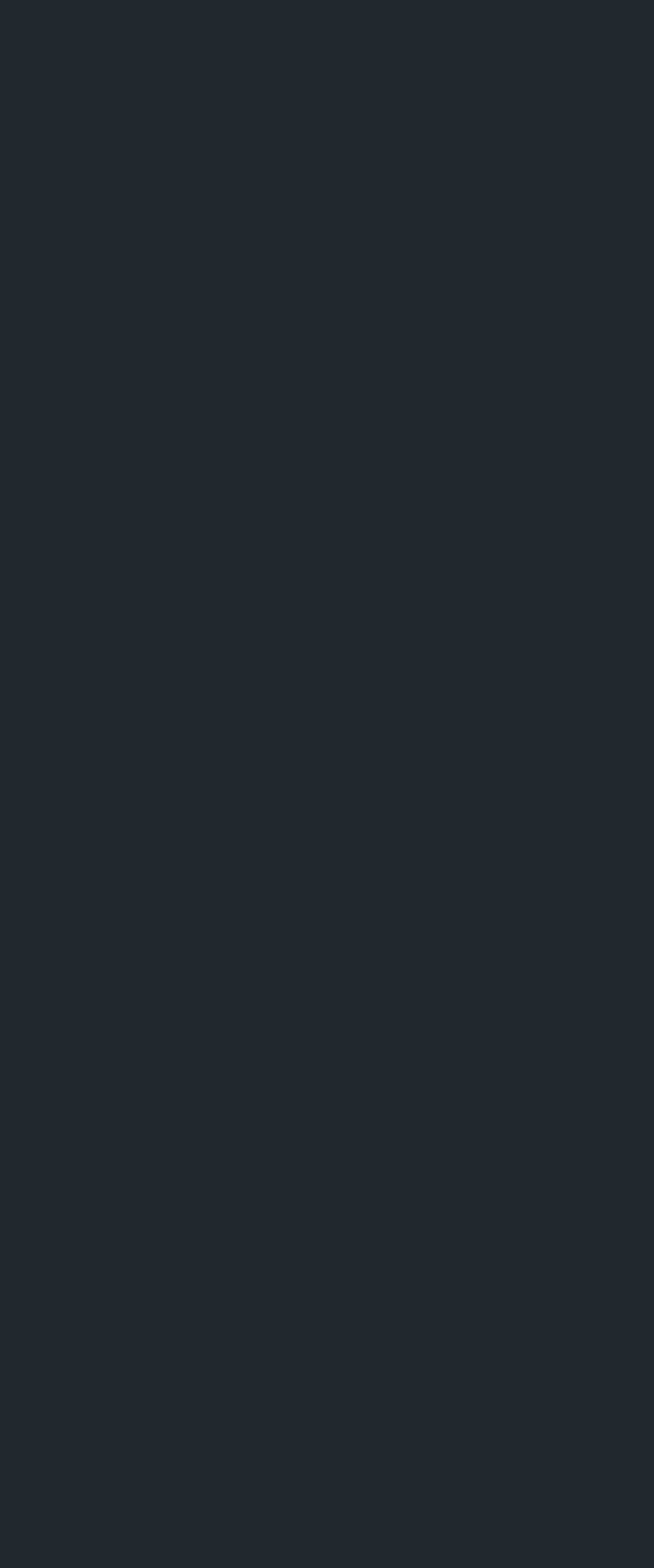What is the phone number to call?
Based on the visual, give a brief answer using one word or a short phrase.

(901) 737-7740